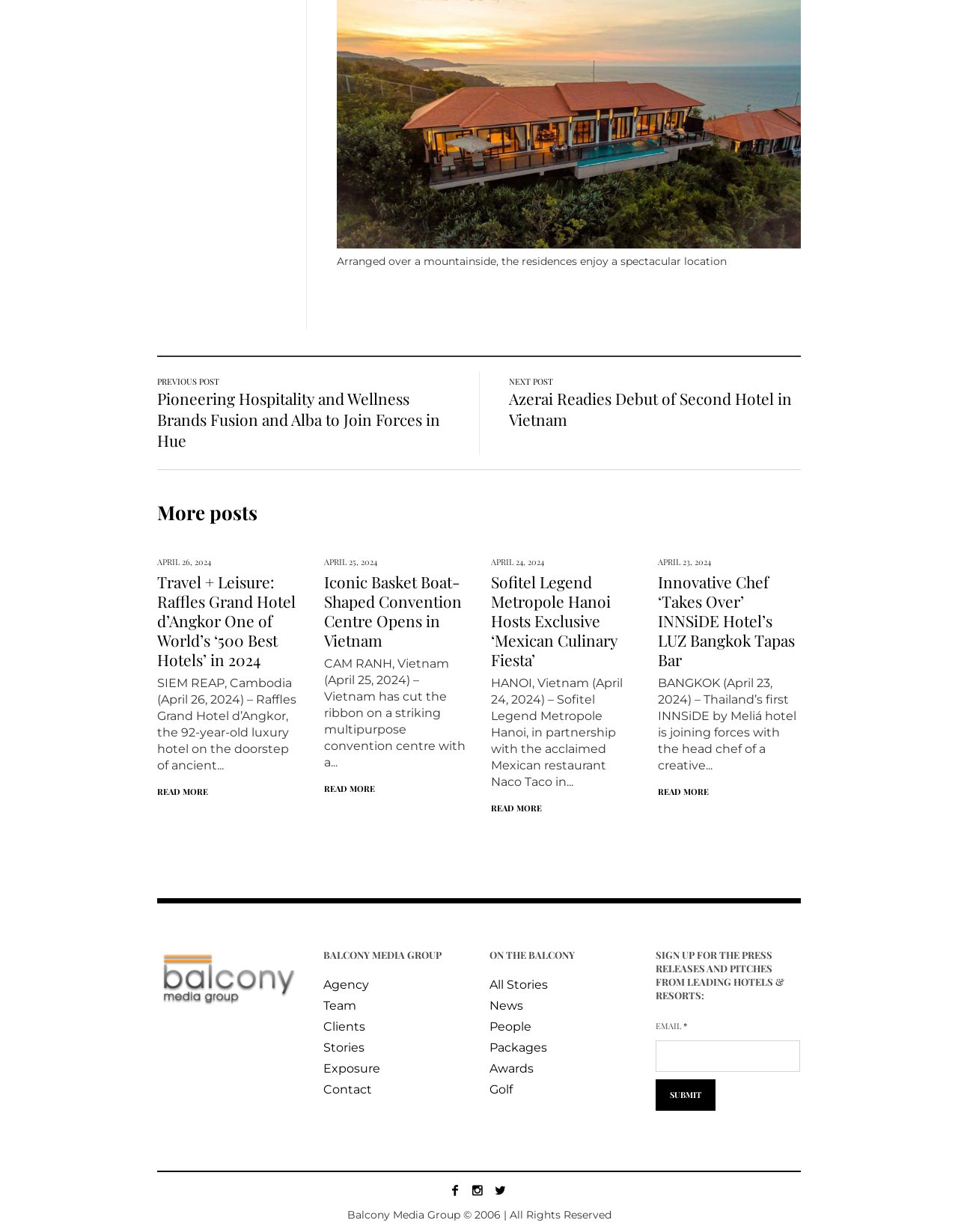Please identify the bounding box coordinates of the region to click in order to complete the given instruction: "Enter email address to sign up for press releases and pitches". The coordinates should be four float numbers between 0 and 1, i.e., [left, top, right, bottom].

[0.684, 0.845, 0.835, 0.87]